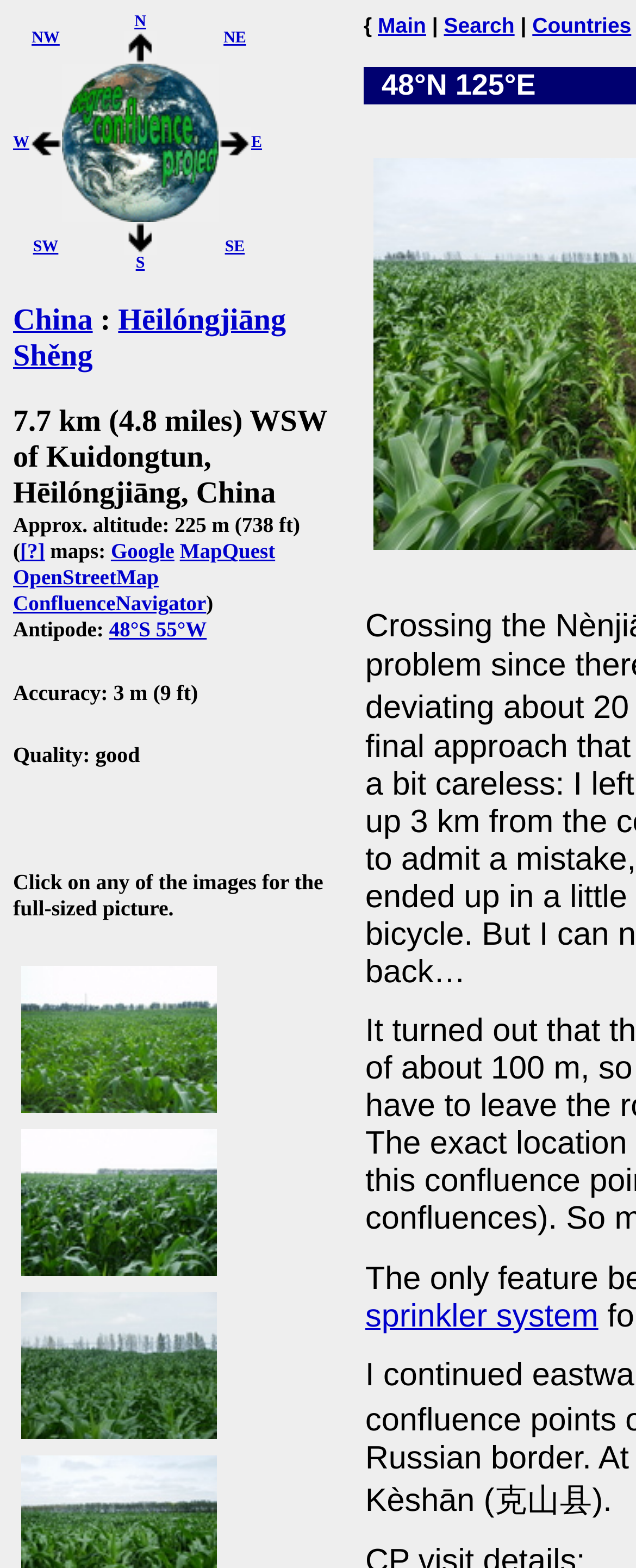Identify the bounding box coordinates of the area you need to click to perform the following instruction: "Click on the link to view the full-sized picture of View to the East".

[0.021, 0.923, 0.354, 0.941]